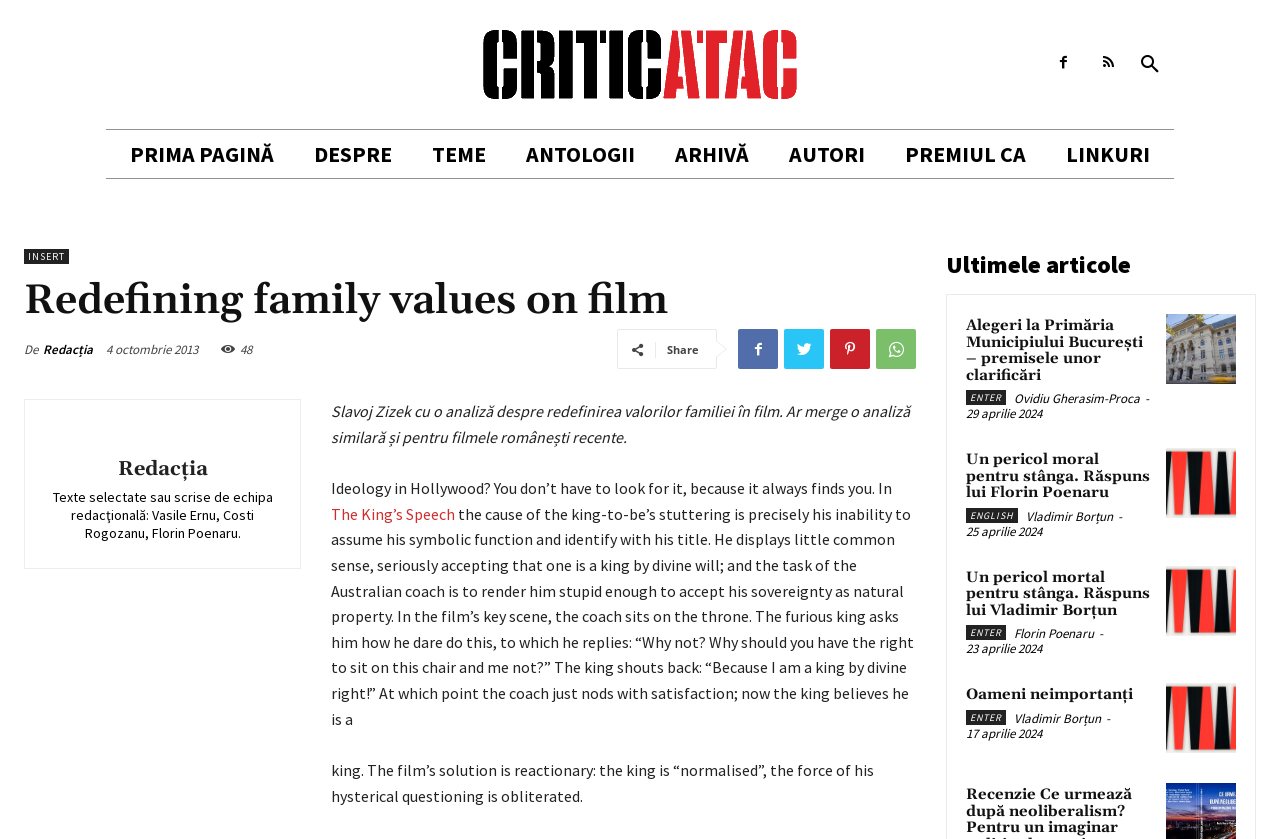Please identify the bounding box coordinates for the region that you need to click to follow this instruction: "Click the logo".

[0.373, 0.036, 0.627, 0.118]